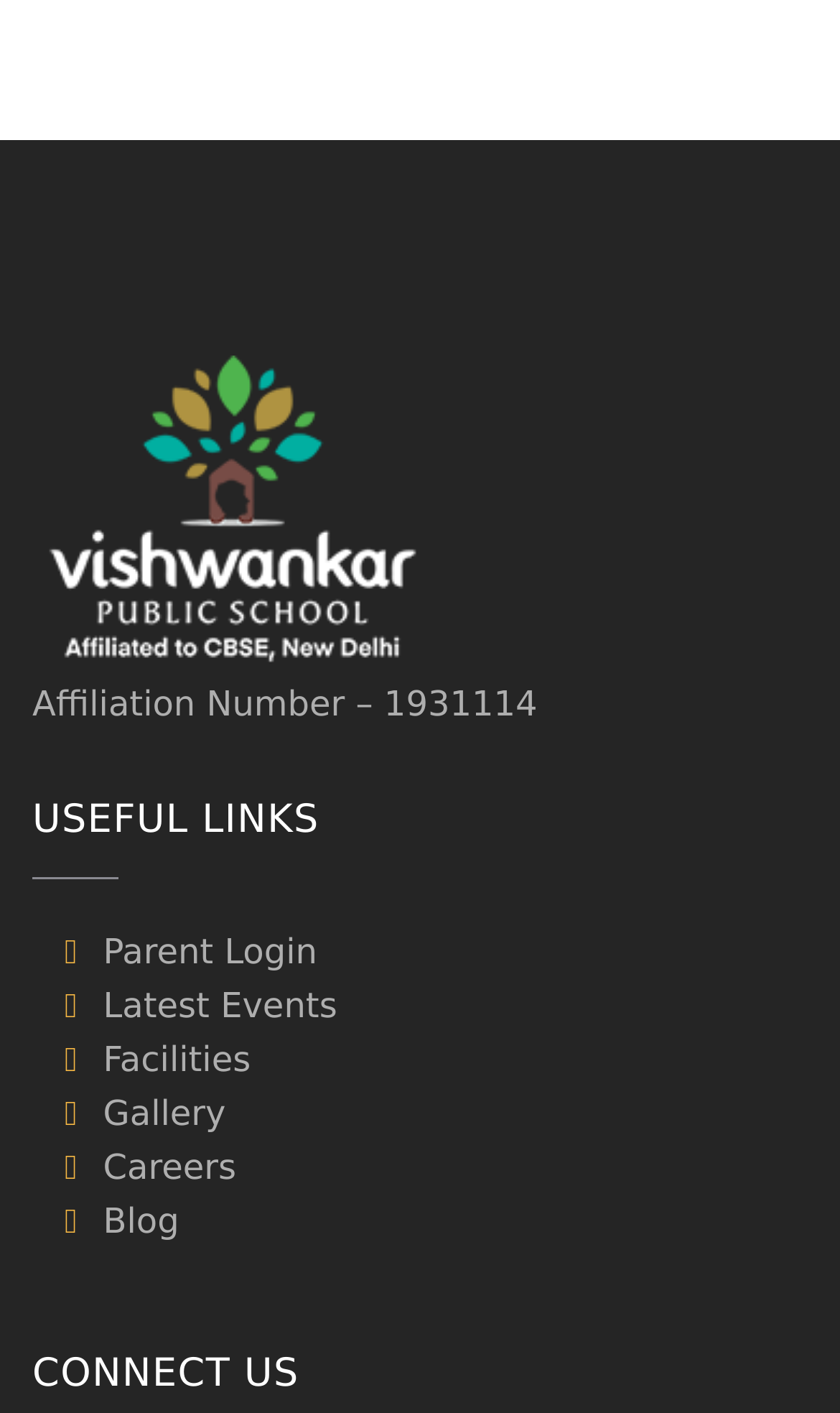For the element described, predict the bounding box coordinates as (top-left x, top-left y, bottom-right x, bottom-right y). All values should be between 0 and 1. Element description: Careers

[0.123, 0.812, 0.281, 0.841]